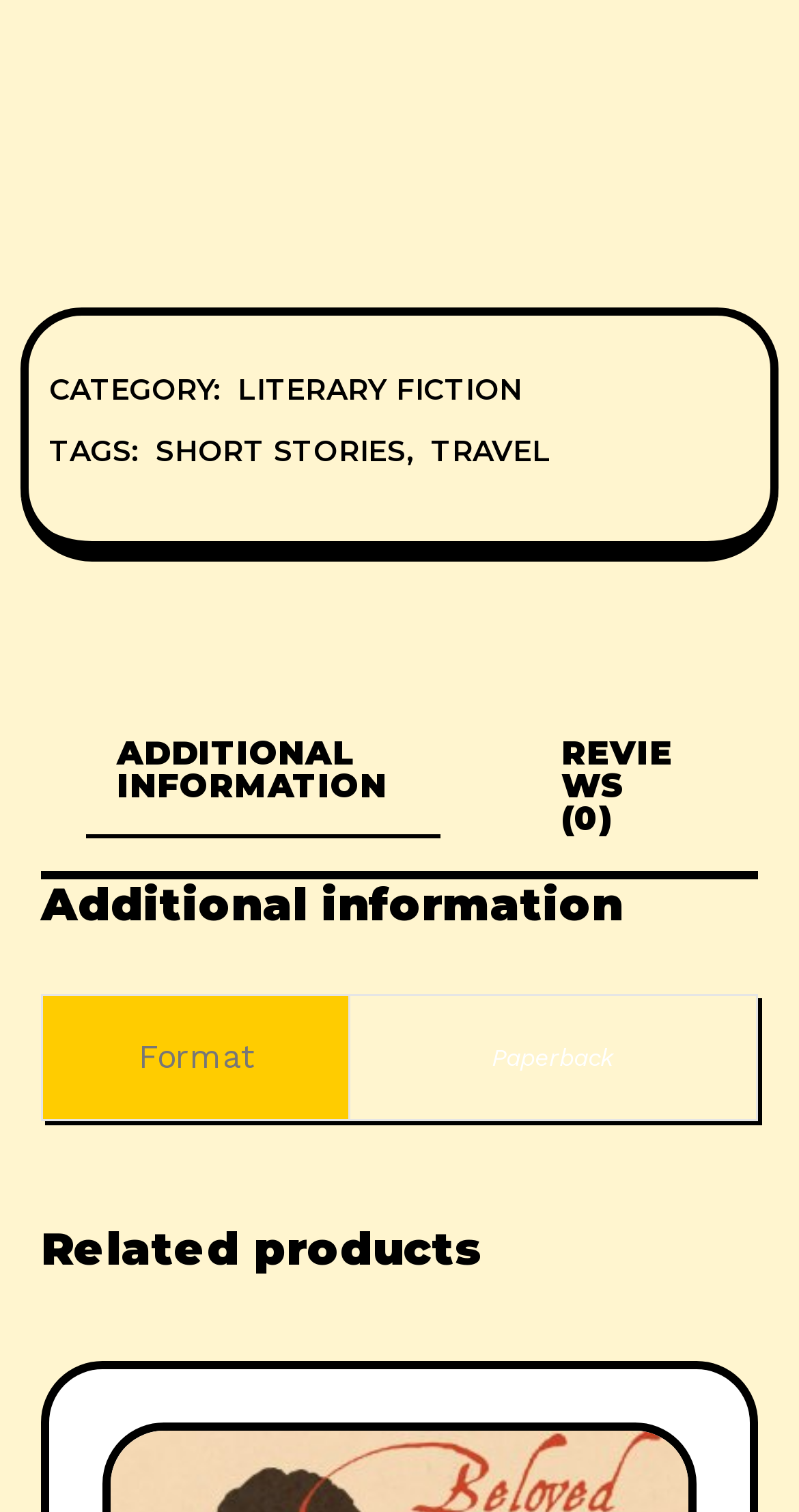Provide the bounding box coordinates of the HTML element this sentence describes: "Paperback".

[0.615, 0.689, 0.769, 0.708]